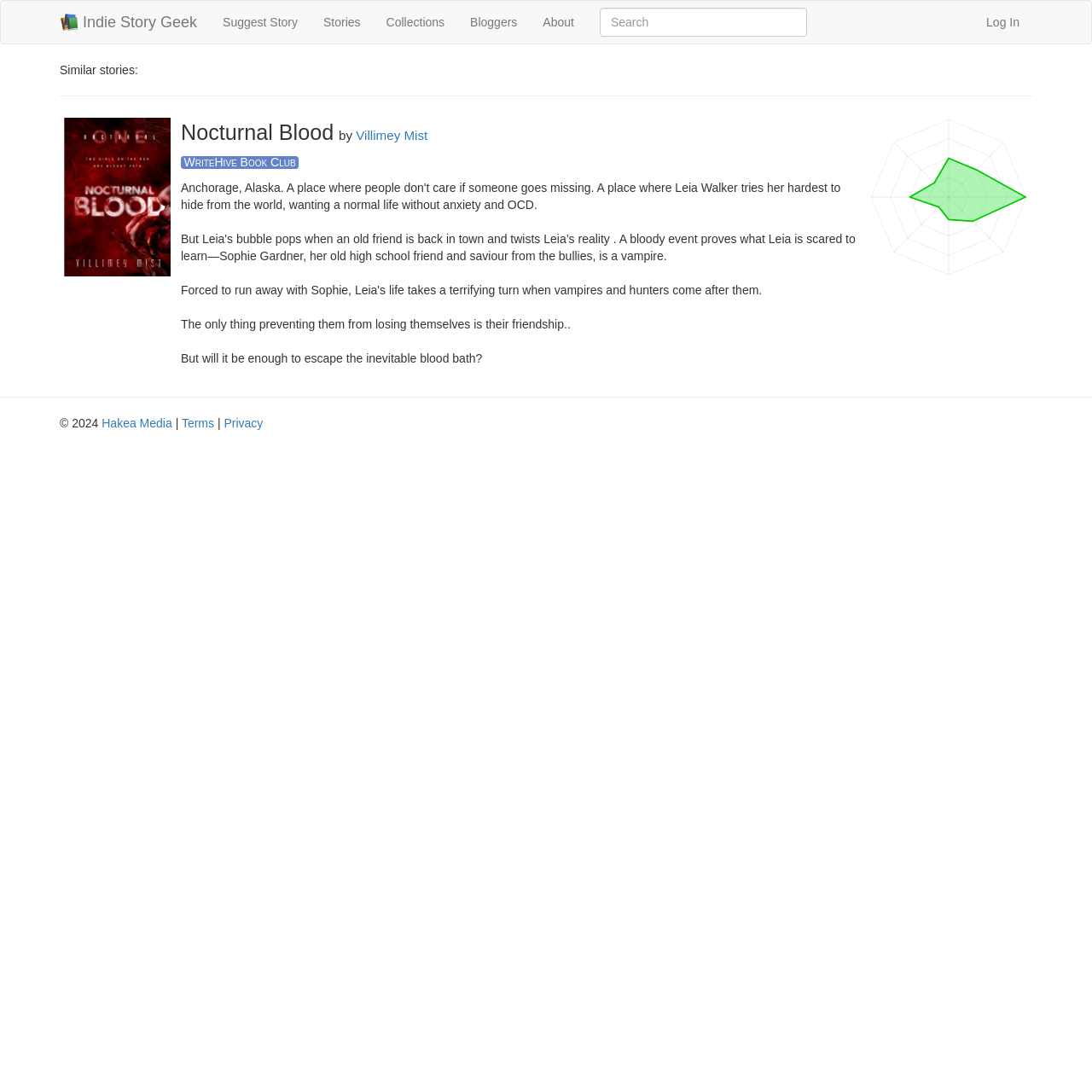Answer the question with a brief word or phrase:
What is the purpose of the textbox?

Search